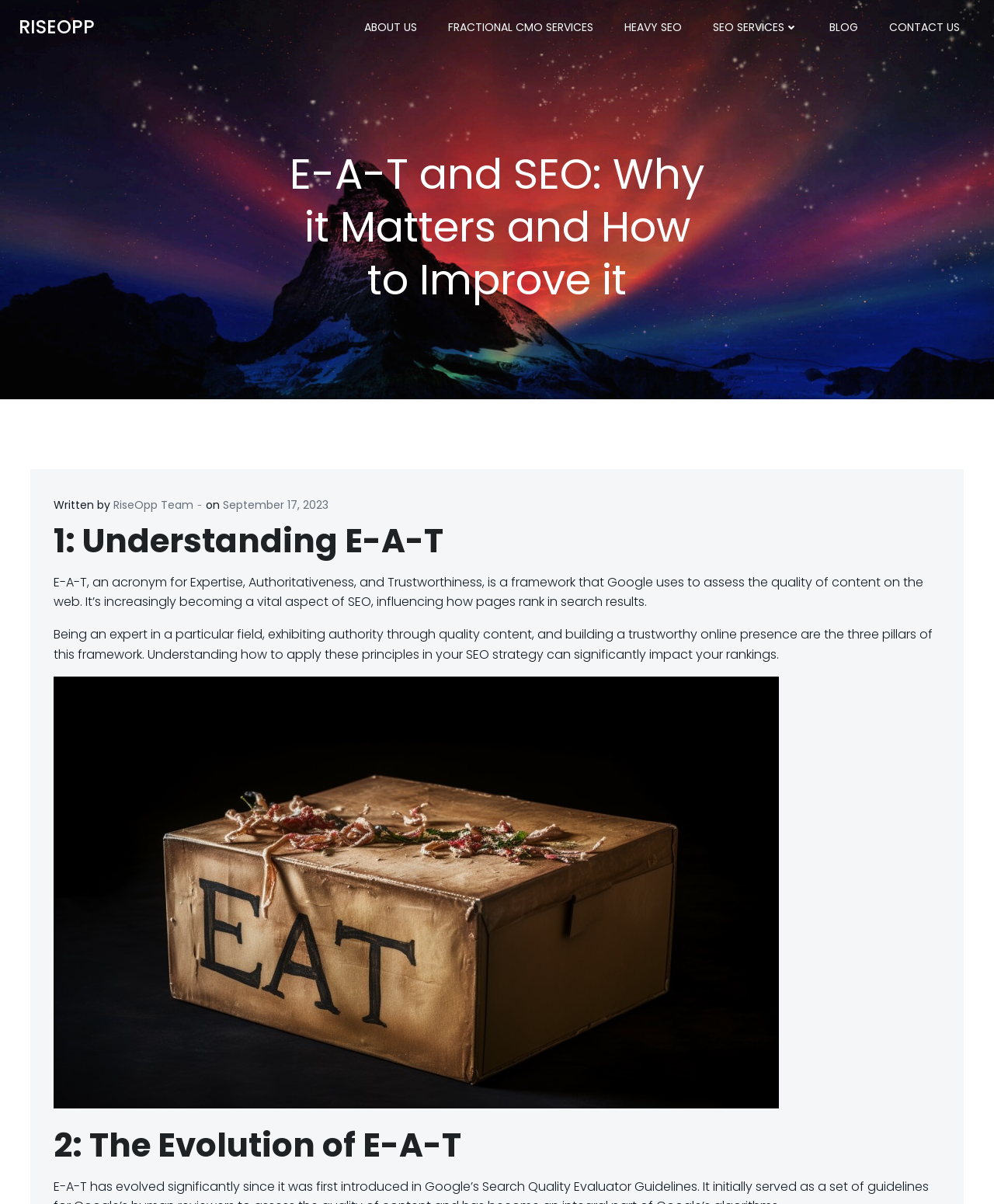Identify the bounding box coordinates of the element to click to follow this instruction: 'go to RiseOpp homepage'. Ensure the coordinates are four float values between 0 and 1, provided as [left, top, right, bottom].

[0.019, 0.011, 0.095, 0.034]